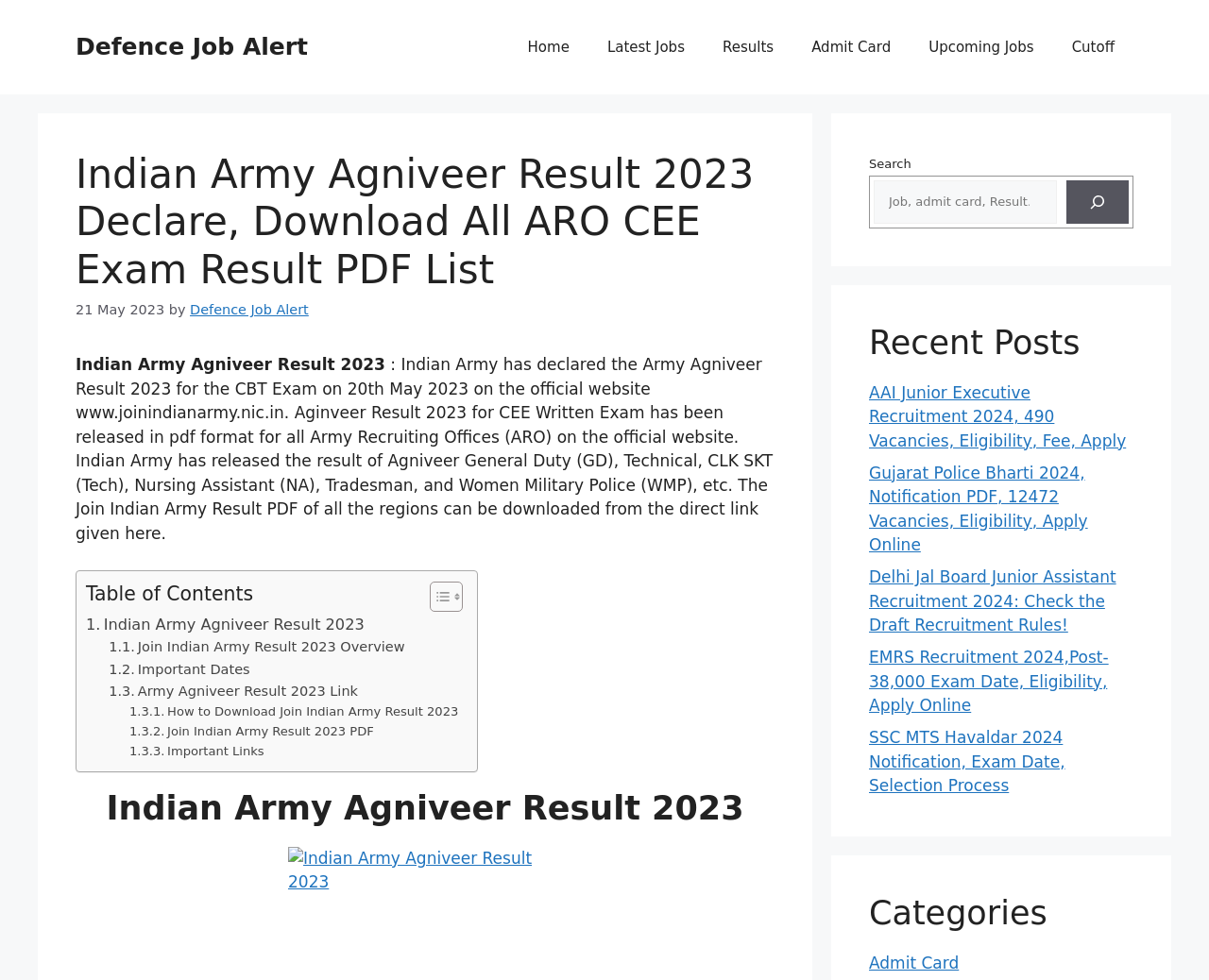What is the purpose of the 'Search' button?
Provide a well-explained and detailed answer to the question.

The 'Search' button is located in the top-right corner of the webpage, and it allows users to search for specific content within the website. When clicked, it opens a search box where users can enter their search queries.